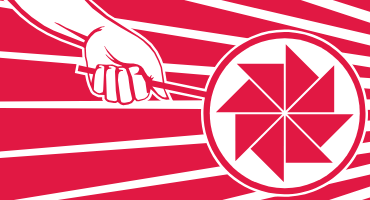Detail every significant feature and component of the image.

The image features a vibrant, graphic depiction showcasing a stylized hand holding a bold circular emblem, likely symbolizing creativity or innovation. The emblem includes an arrangement of geometric shapes, reminiscent of a camera shutter or a rotating wheel, all rendered in striking shades of red. The dynamic background consists of angular lines radiating outward, enhancing the overall sense of energy and movement. This design aligns with the themes of experimentation and exploration, possibly reflecting the adventurous spirit of the Snazzy FX brand. The striking visual elements draw the viewer's attention, suggesting excitement and engagement with the products or ideas represented.